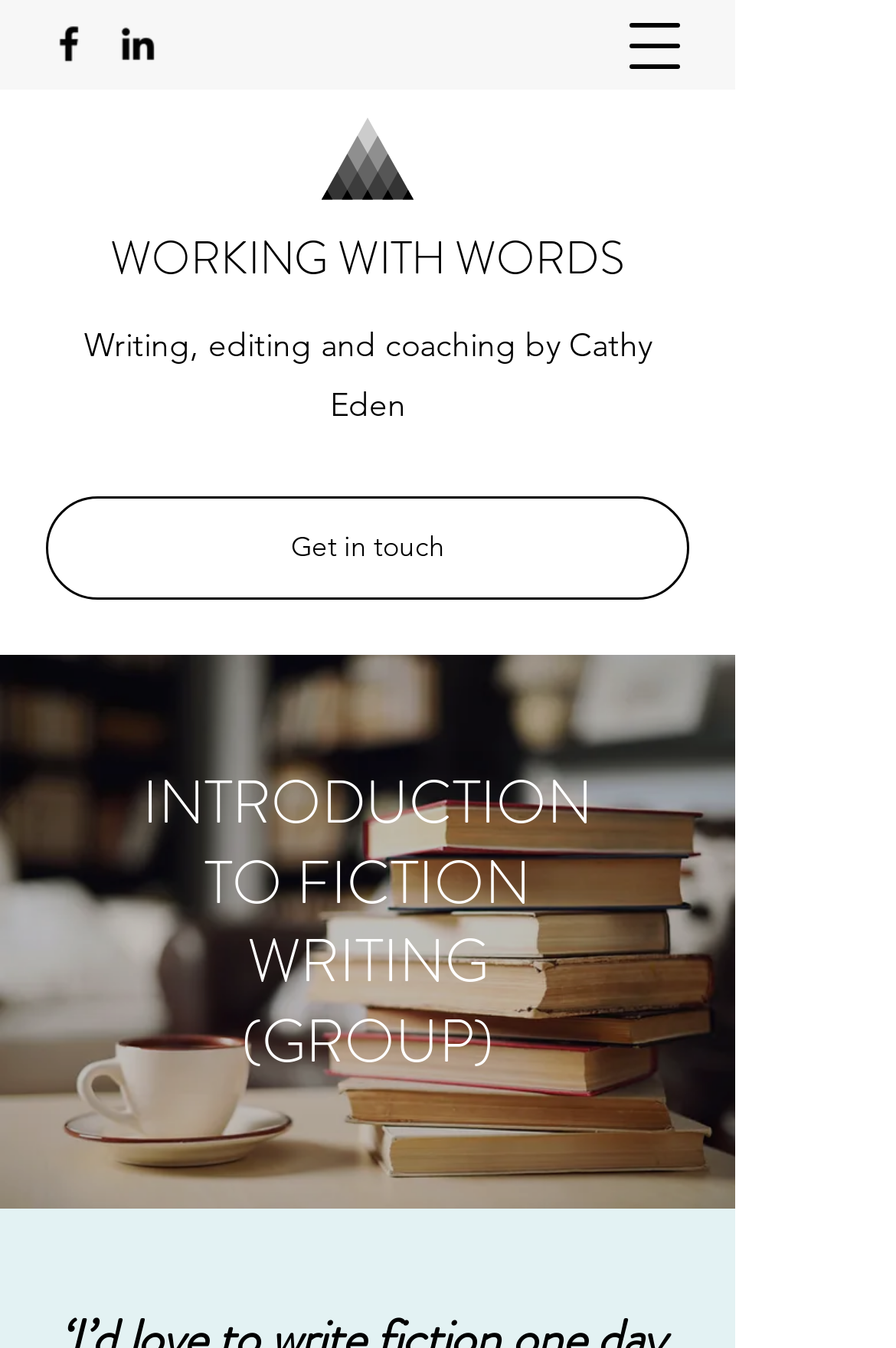Can you give a detailed response to the following question using the information from the image? How many social media platforms are listed in the Social Bar?

I counted the number of link elements inside the list element 'Social Bar' and found two links, one for Facebook and one for LinkedIn, each with an associated image.